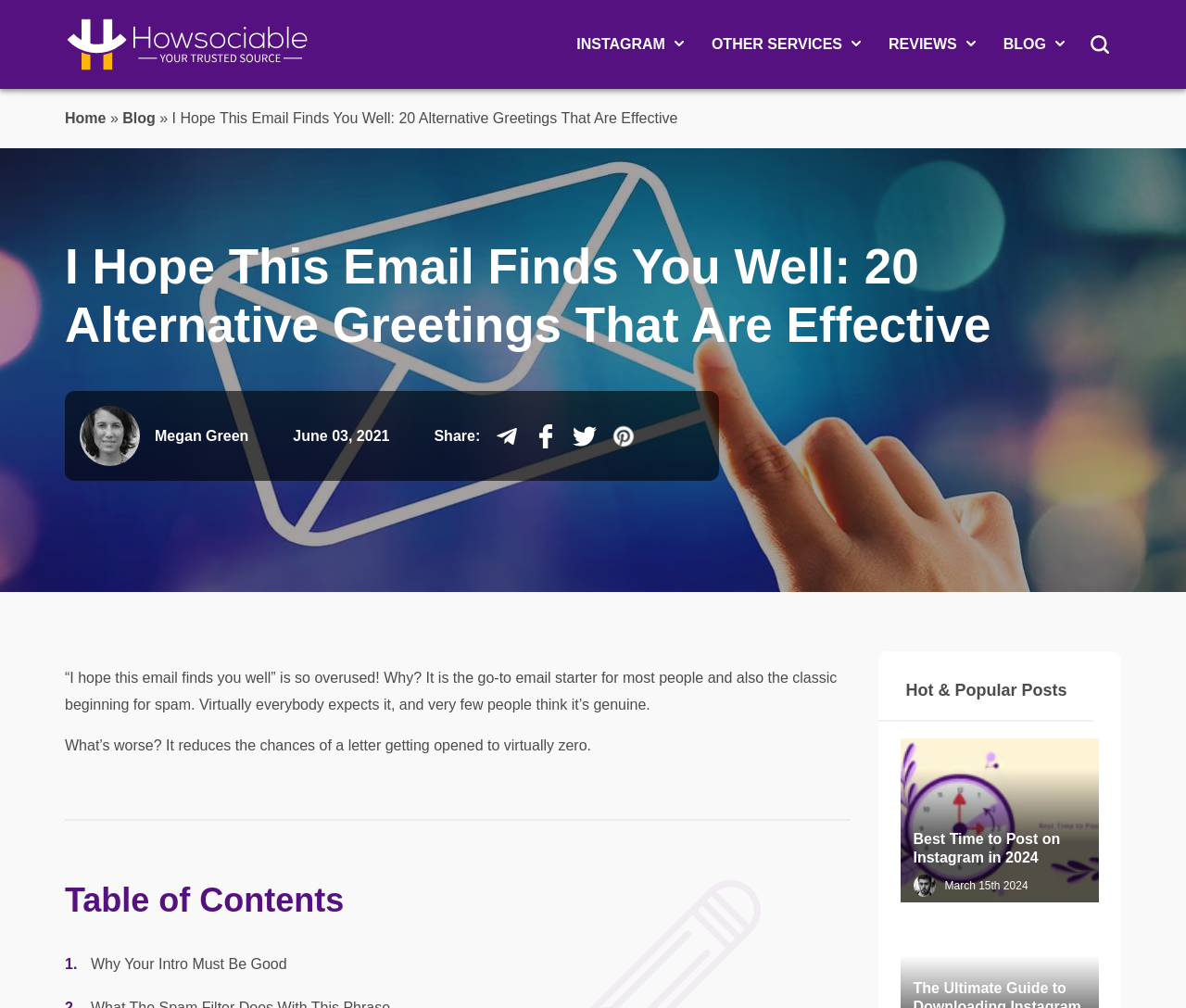Pinpoint the bounding box coordinates for the area that should be clicked to perform the following instruction: "Explore the 'Best Instagram Automation Software' guide".

[0.368, 0.249, 0.571, 0.265]